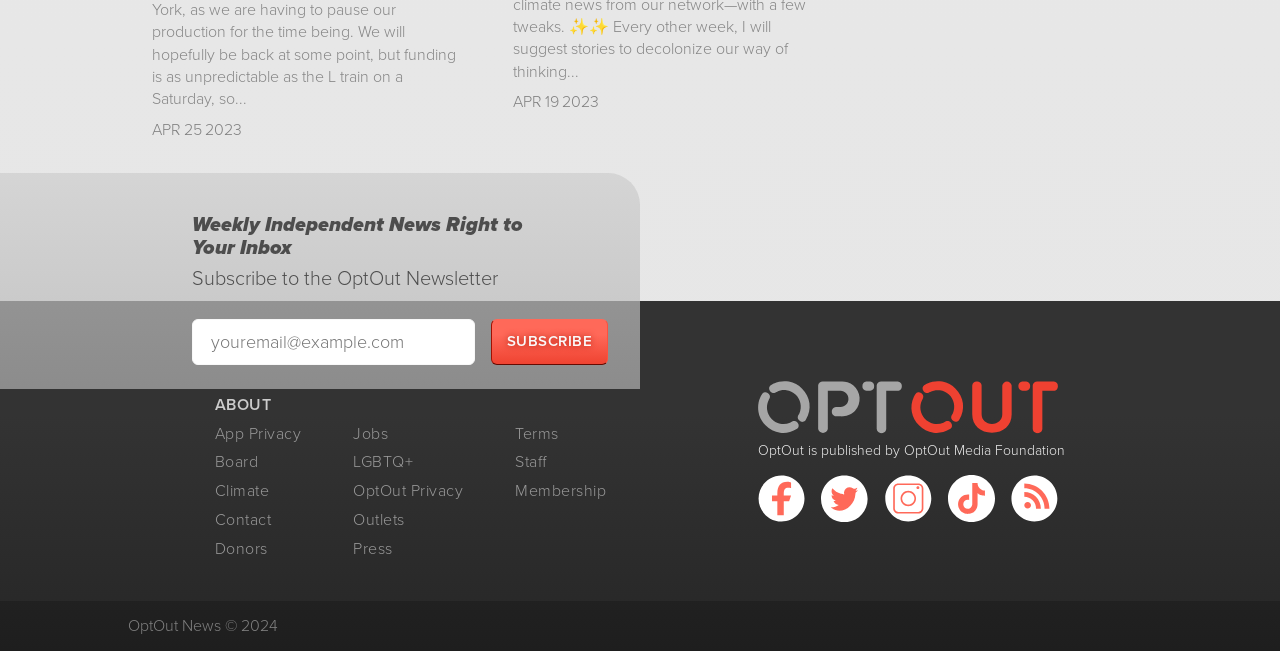Provide a brief response using a word or short phrase to this question:
What is the copyright year displayed at the bottom of the page?

2024